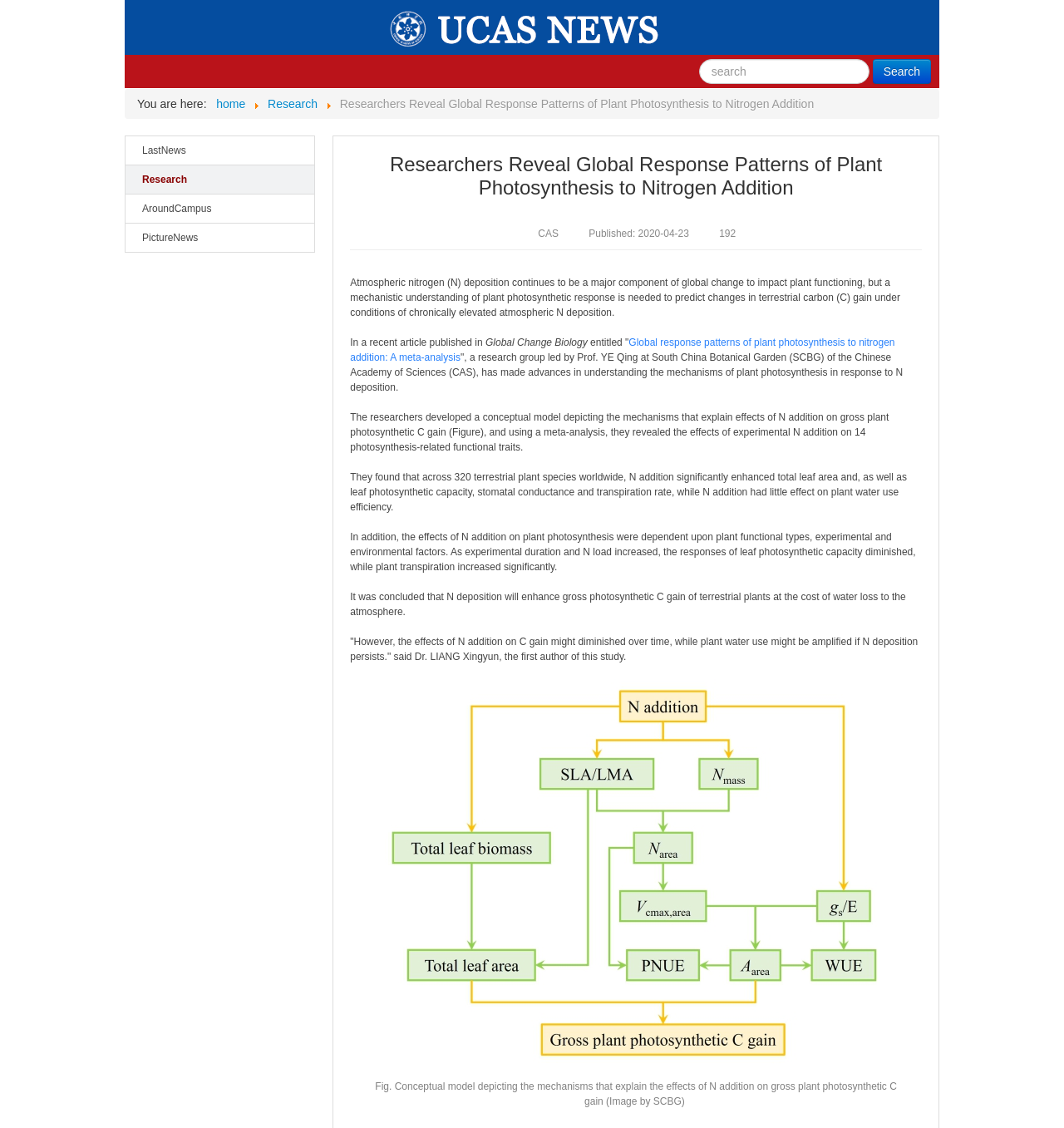Please study the image and answer the question comprehensively:
What is the topic of the research article?

The topic of the research article can be inferred from the text of the webpage, specifically the heading 'Researchers Reveal Global Response Patterns of Plant Photosynthesis to Nitrogen Addition' and the subsequent paragraphs that discuss the research findings.